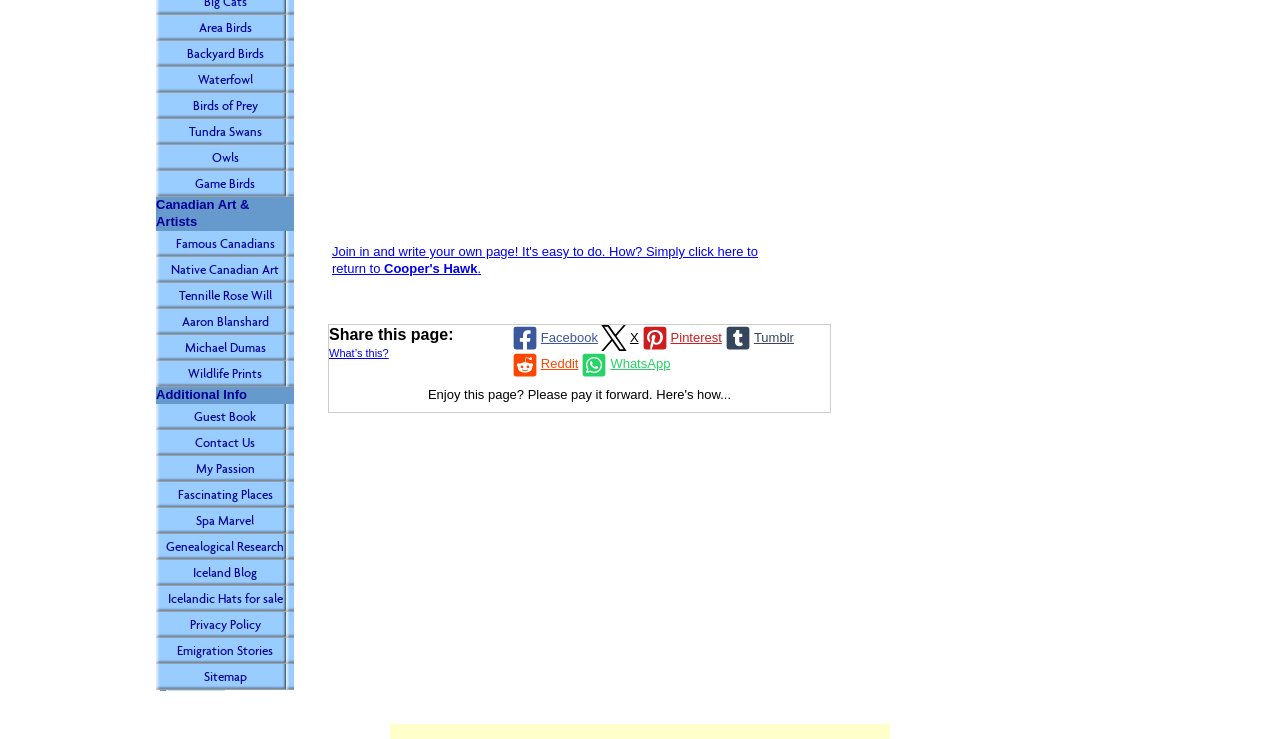Please identify the bounding box coordinates of the element I need to click to follow this instruction: "Explore the Sitemap".

[0.122, 0.899, 0.23, 0.934]